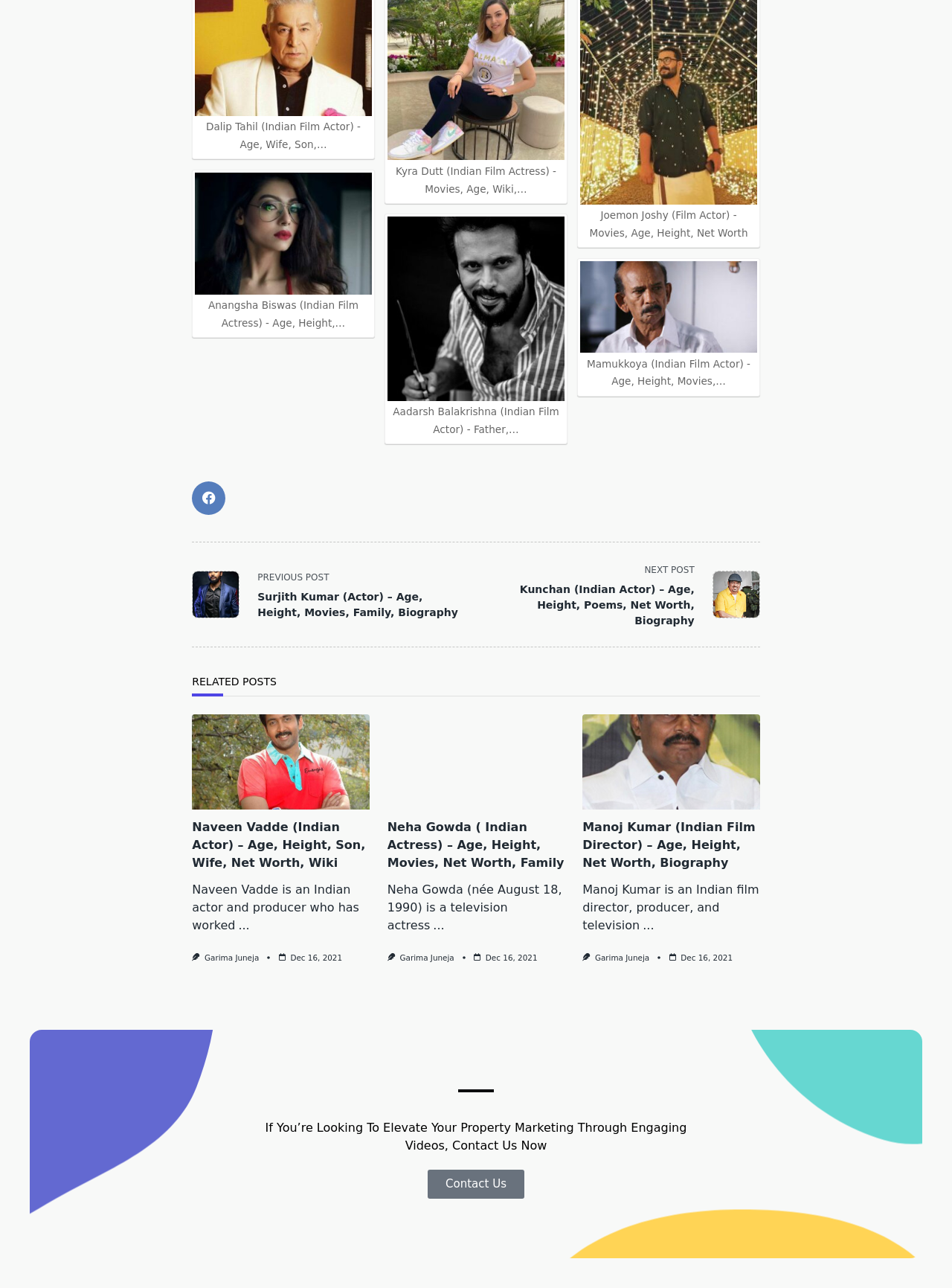Provide the bounding box coordinates of the HTML element described as: "Dec 16, 2021". The bounding box coordinates should be four float numbers between 0 and 1, i.e., [left, top, right, bottom].

[0.305, 0.74, 0.359, 0.747]